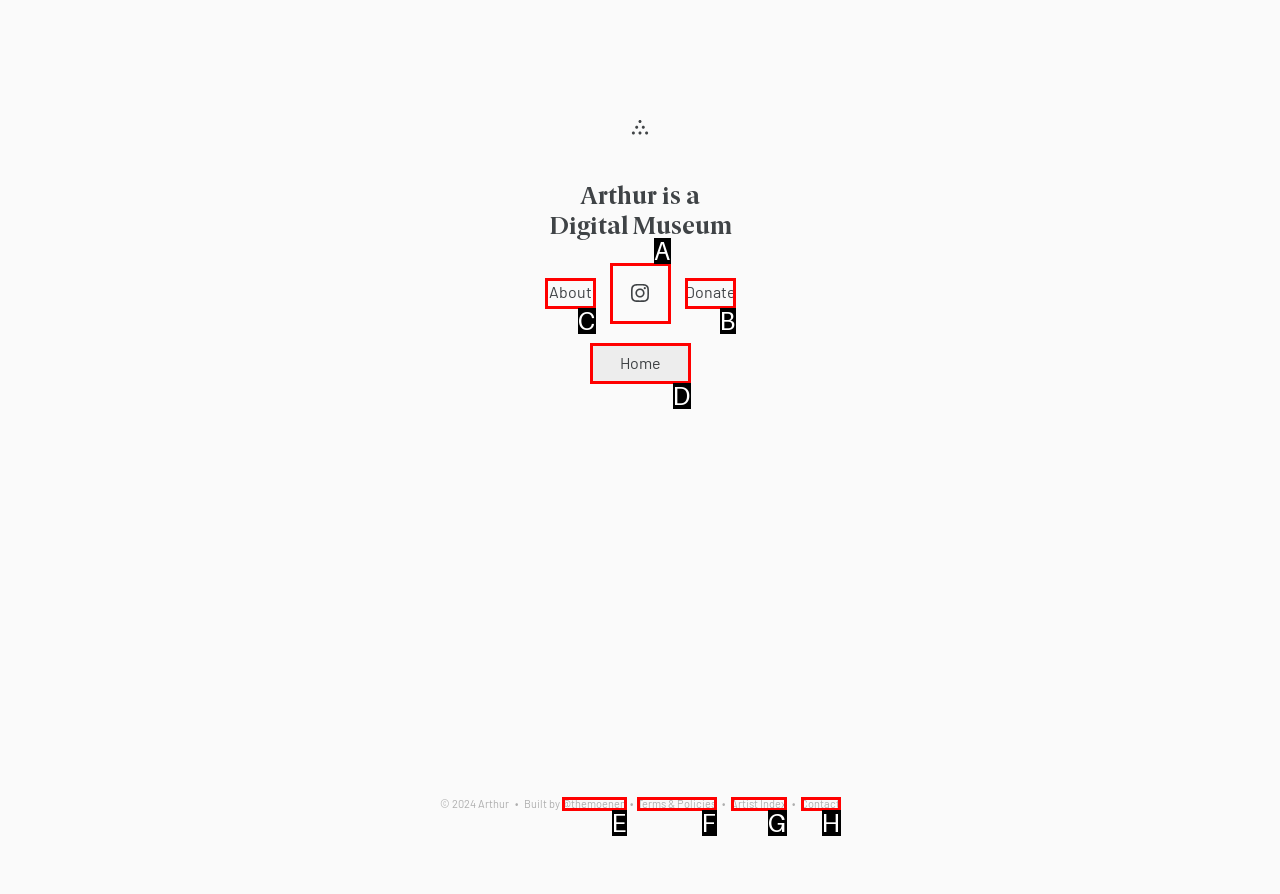Find the option you need to click to complete the following instruction: Click on the 'About' link
Answer with the corresponding letter from the choices given directly.

C